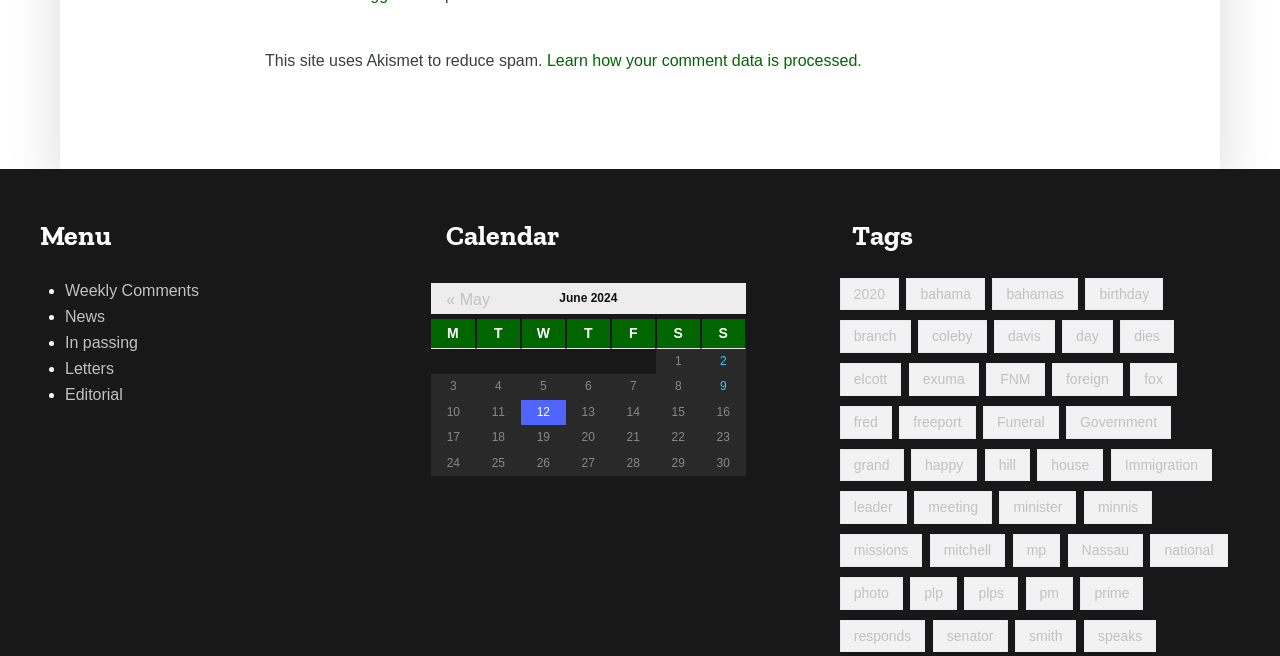Use one word or a short phrase to answer the question provided: 
What is the navigation option to view the previous month?

« May